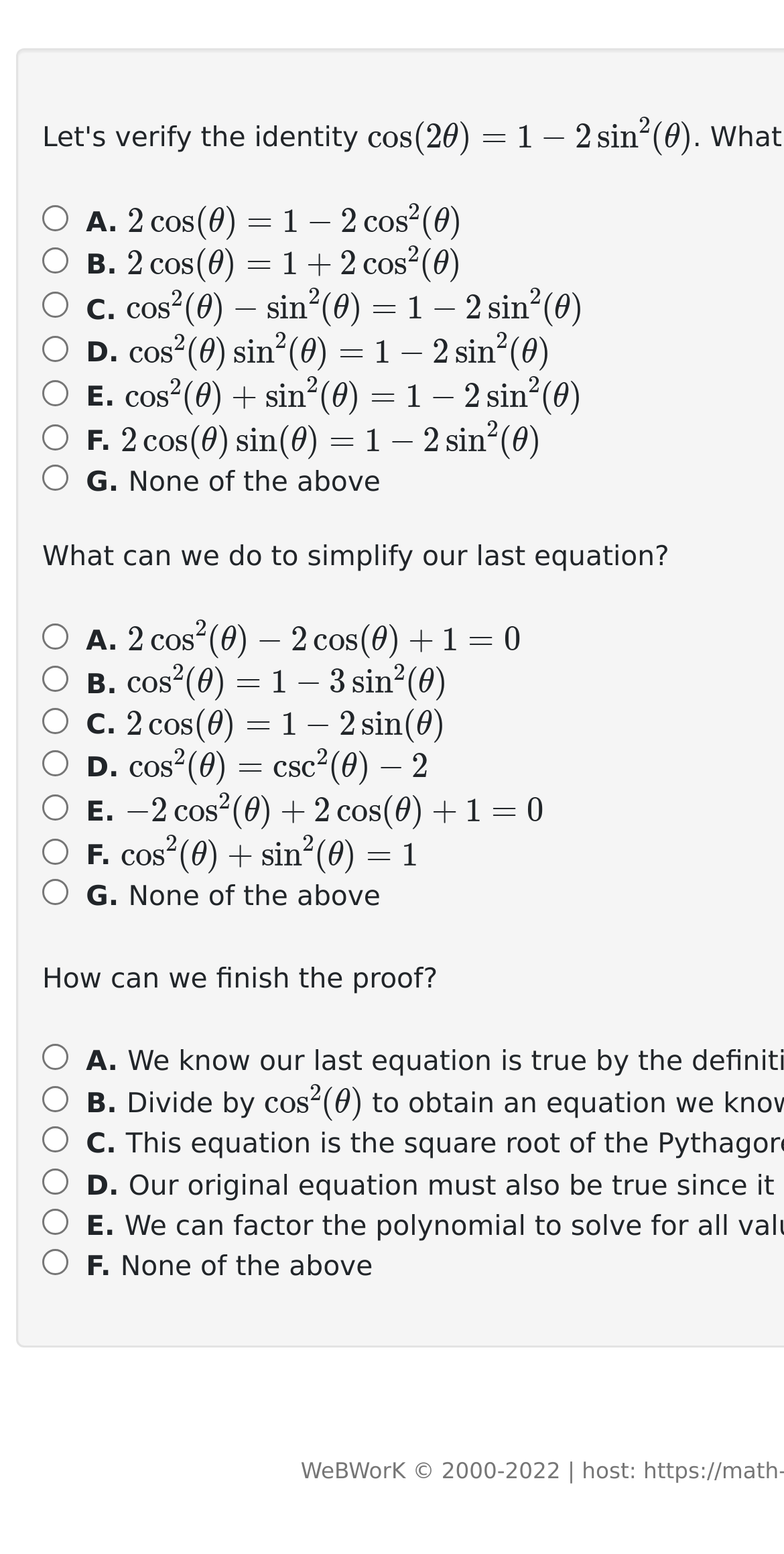Please analyze the image and provide a thorough answer to the question:
What is the variable in the mathematical expressions?

By analyzing the MathML elements in both options A and B, we can see that the variable used in the mathematical expressions is theta, denoted by the Greek letter 'θ'.